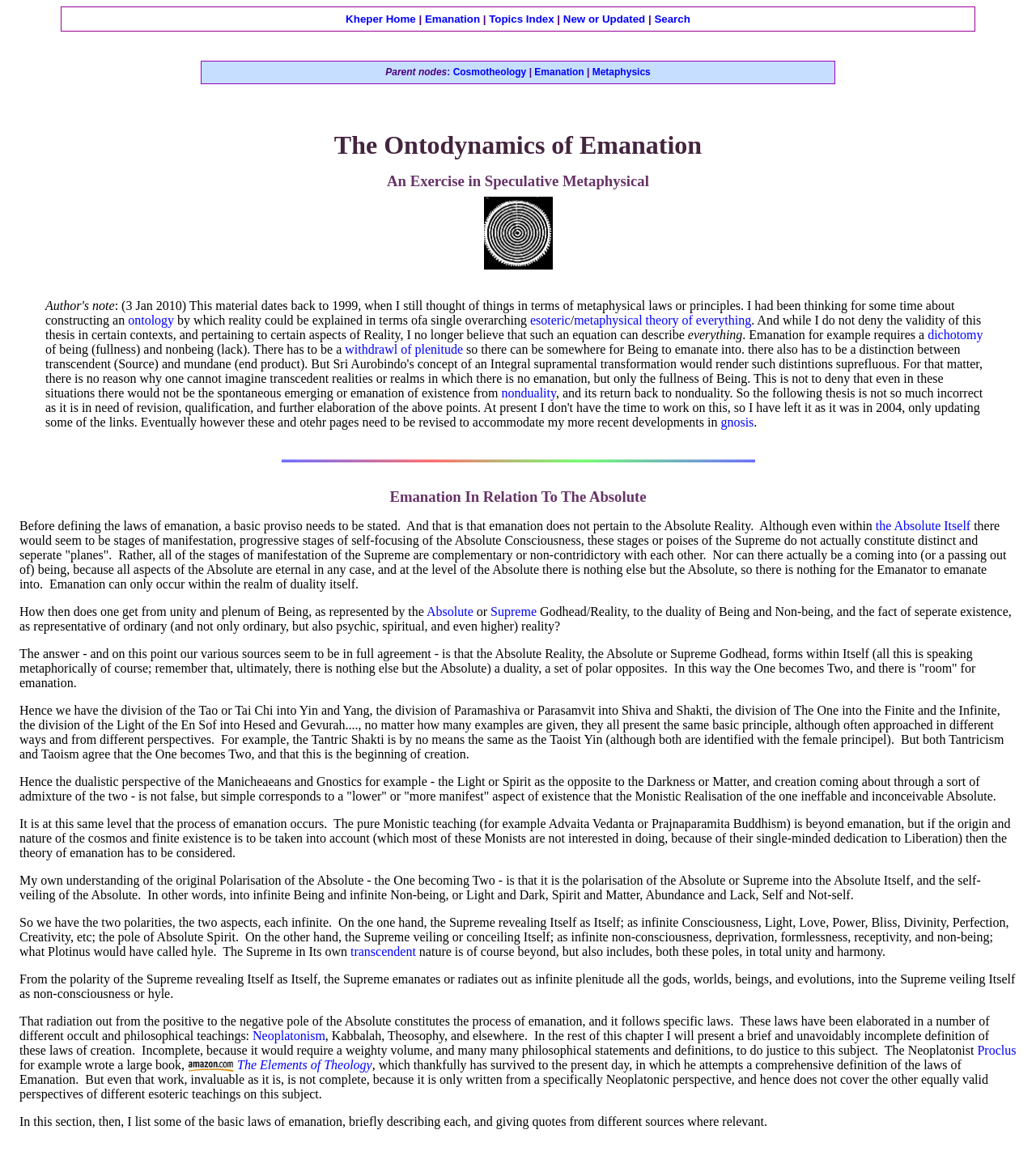Find the bounding box coordinates for the HTML element described in this sentence: "alt="Amazon.com"". Provide the coordinates as four float numbers between 0 and 1, in the format [left, top, right, bottom].

None